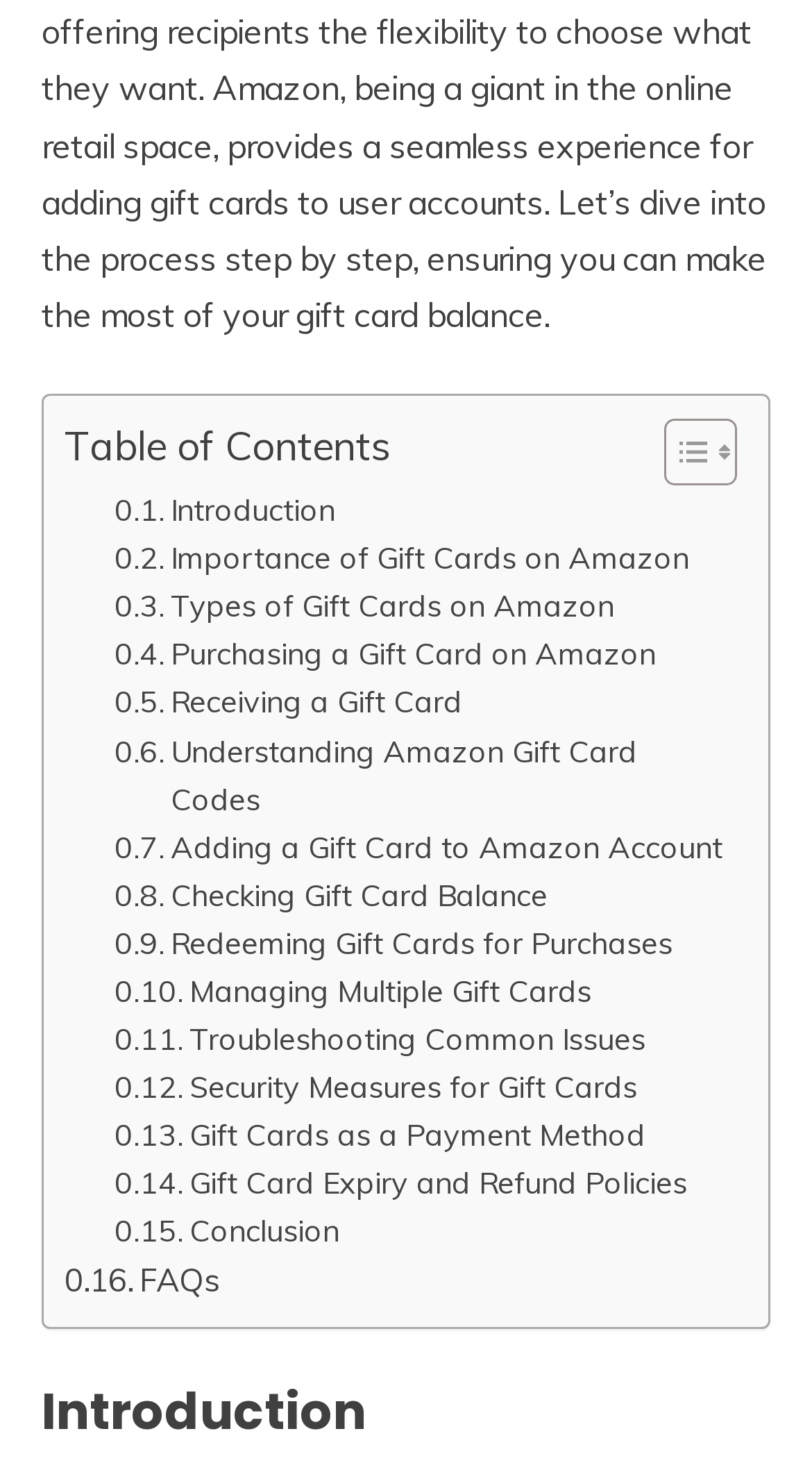Identify the bounding box coordinates of the area you need to click to perform the following instruction: "Follow on Instagram".

None